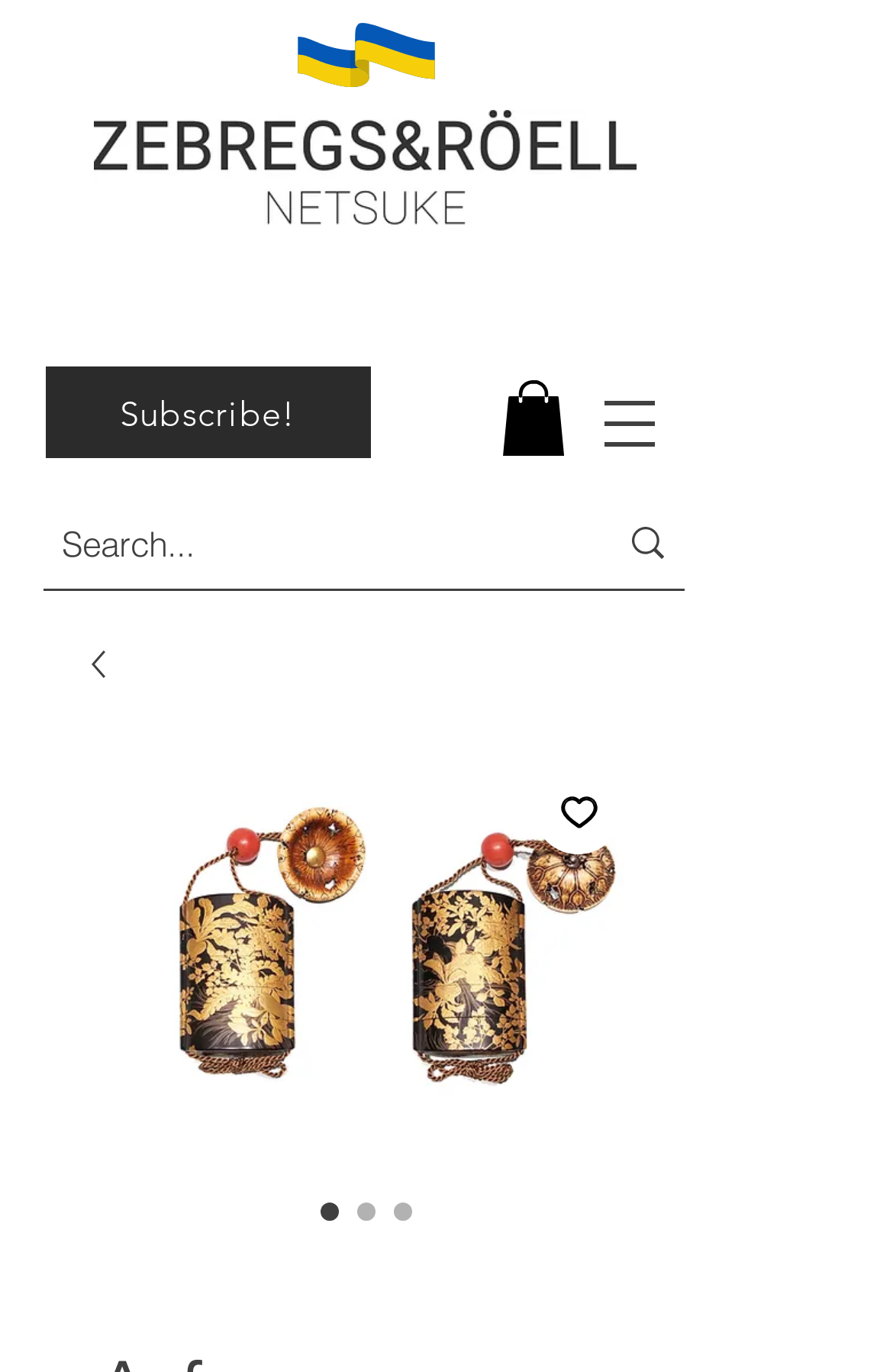Identify the title of the webpage and provide its text content.

A four-case black lacquer inro with daikon, a coral ojime and an antler netsuke